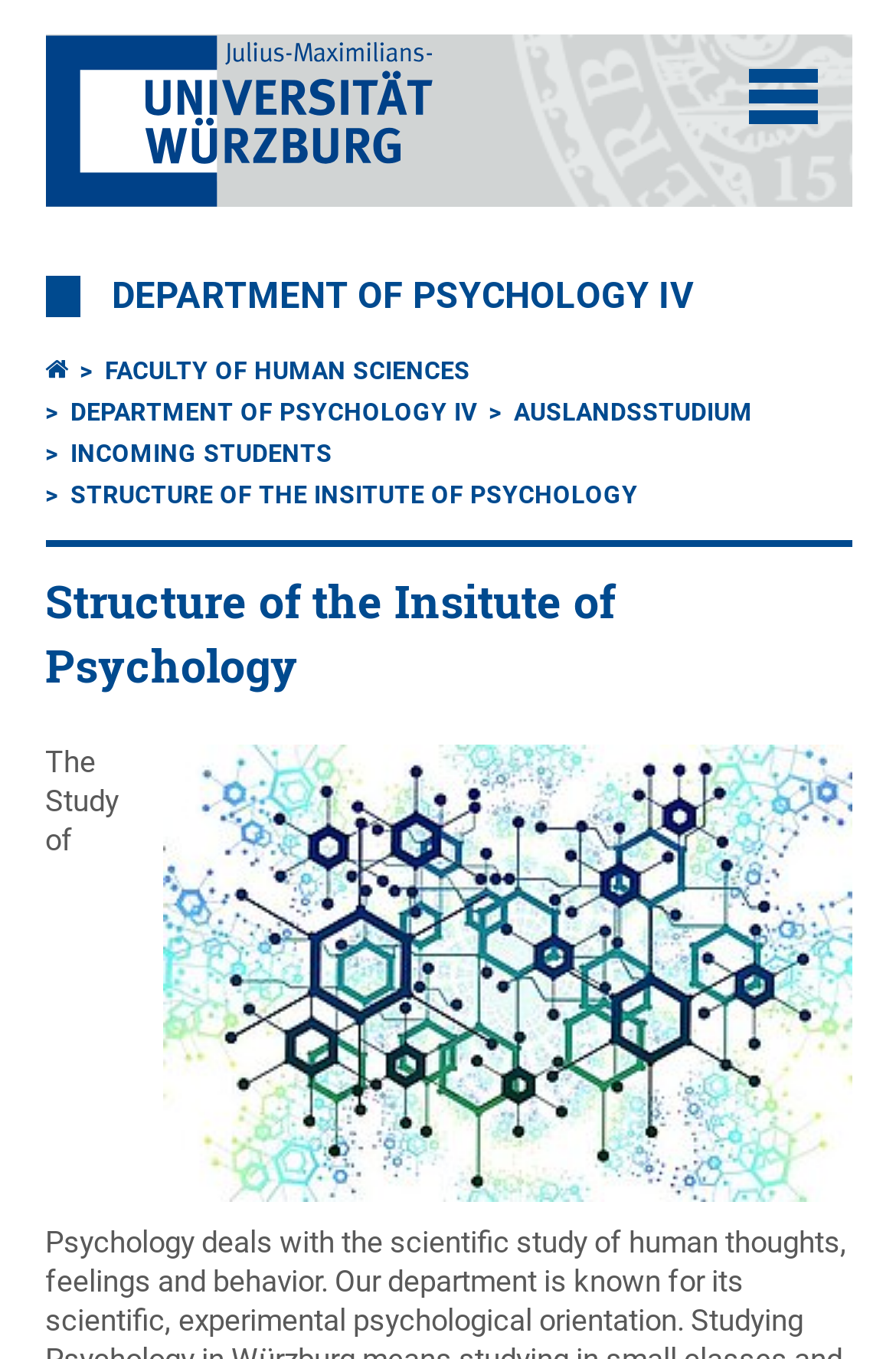Locate the bounding box of the UI element based on this description: "Auslandsstudium". Provide four float numbers between 0 and 1 as [left, top, right, bottom].

[0.573, 0.293, 0.84, 0.315]